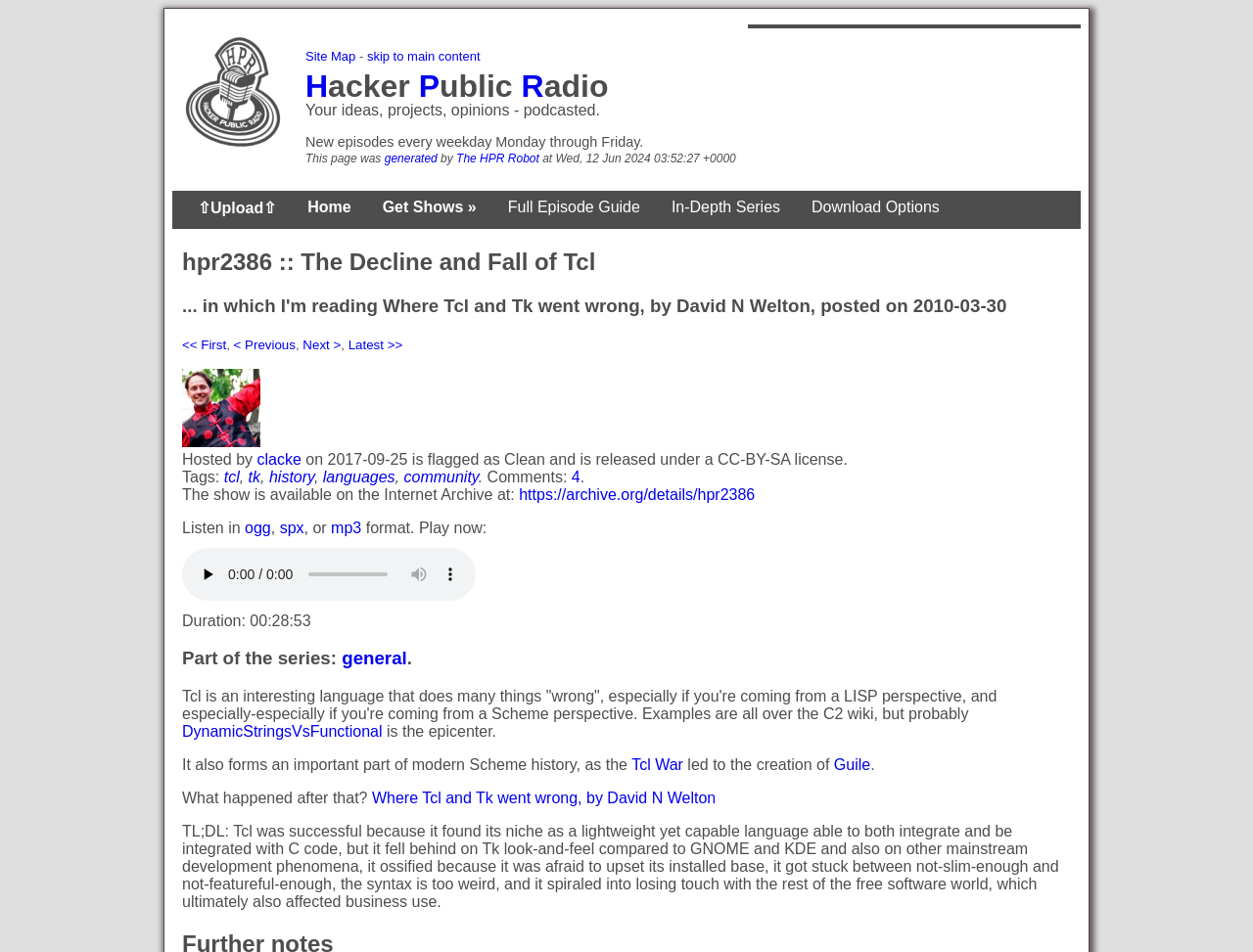Using the provided element description "Sitemap", determine the bounding box coordinates of the UI element.

None